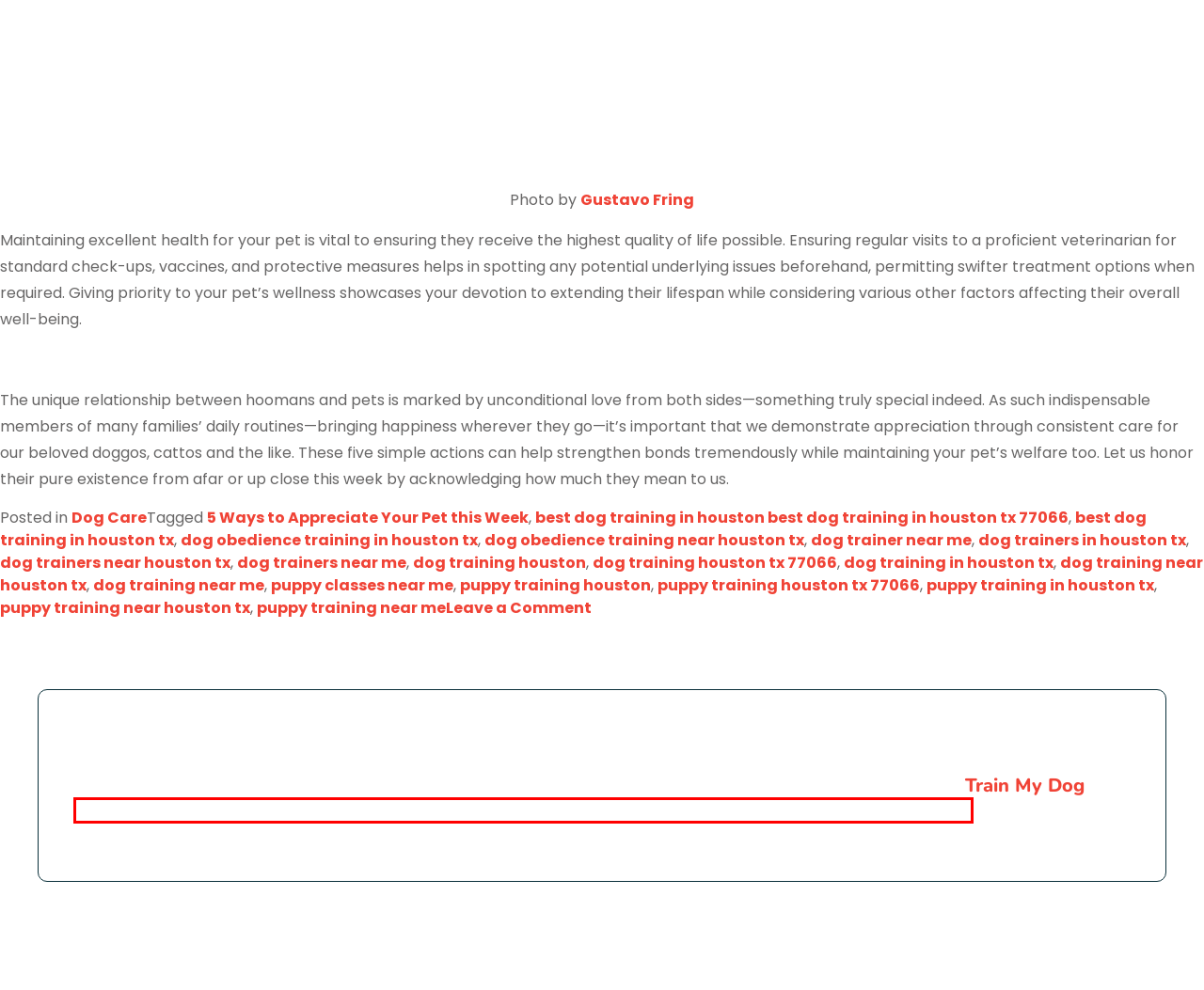Review the screenshot of the webpage and recognize the text inside the red rectangle bounding box. Provide the extracted text content.

Receive progress updates & videos | Training in real-life situations | Lifetime support | Follow up lessons to teach you.